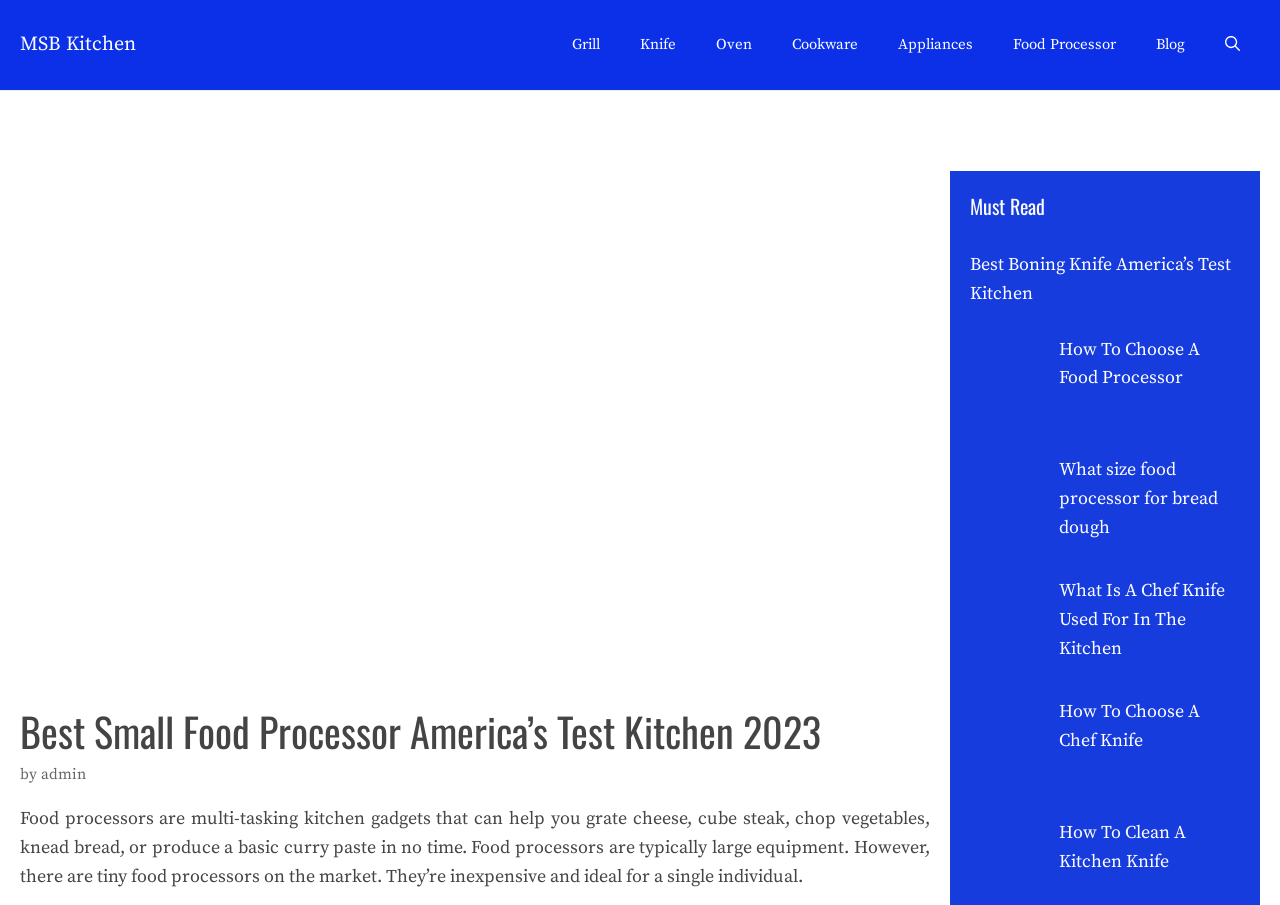Determine the bounding box coordinates of the section I need to click to execute the following instruction: "View the 'How To Choose A Food Processor' article". Provide the coordinates as four float numbers between 0 and 1, i.e., [left, top, right, bottom].

[0.827, 0.373, 0.937, 0.43]